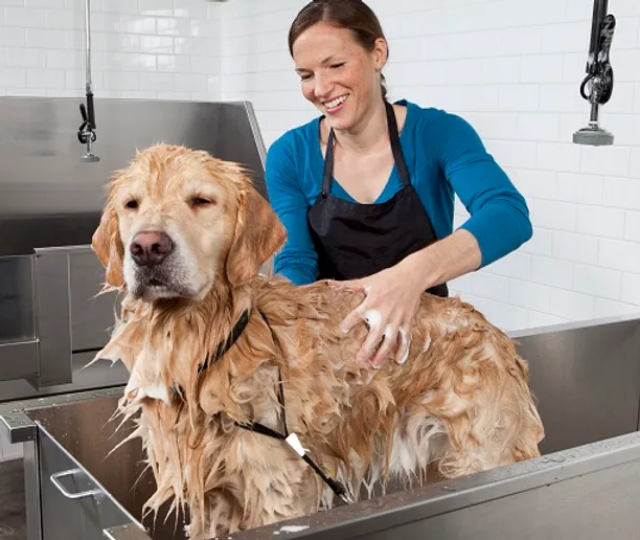Give a detailed account of the elements present in the image.

In a bright, clean grooming room, a cheerful groomer is bathing a golden retriever. The dog, with its wet fur glistening from shampoo, stands in a stainless steel tub, looking somewhat relaxed despite the suds. The groomer, wearing a black apron over a blue long-sleeve shirt, smiles as she gently scrubs the dog's back, demonstrating her affectionate and caring approach. The backdrop features sleek white tiles and stainless steel fixtures, emphasizing a professional environment dedicated to pet care. This scene captures the essence of the "Bath and Brush" service offered at Four Seasons Pet Resort, reflecting their commitment to treating pets like family.